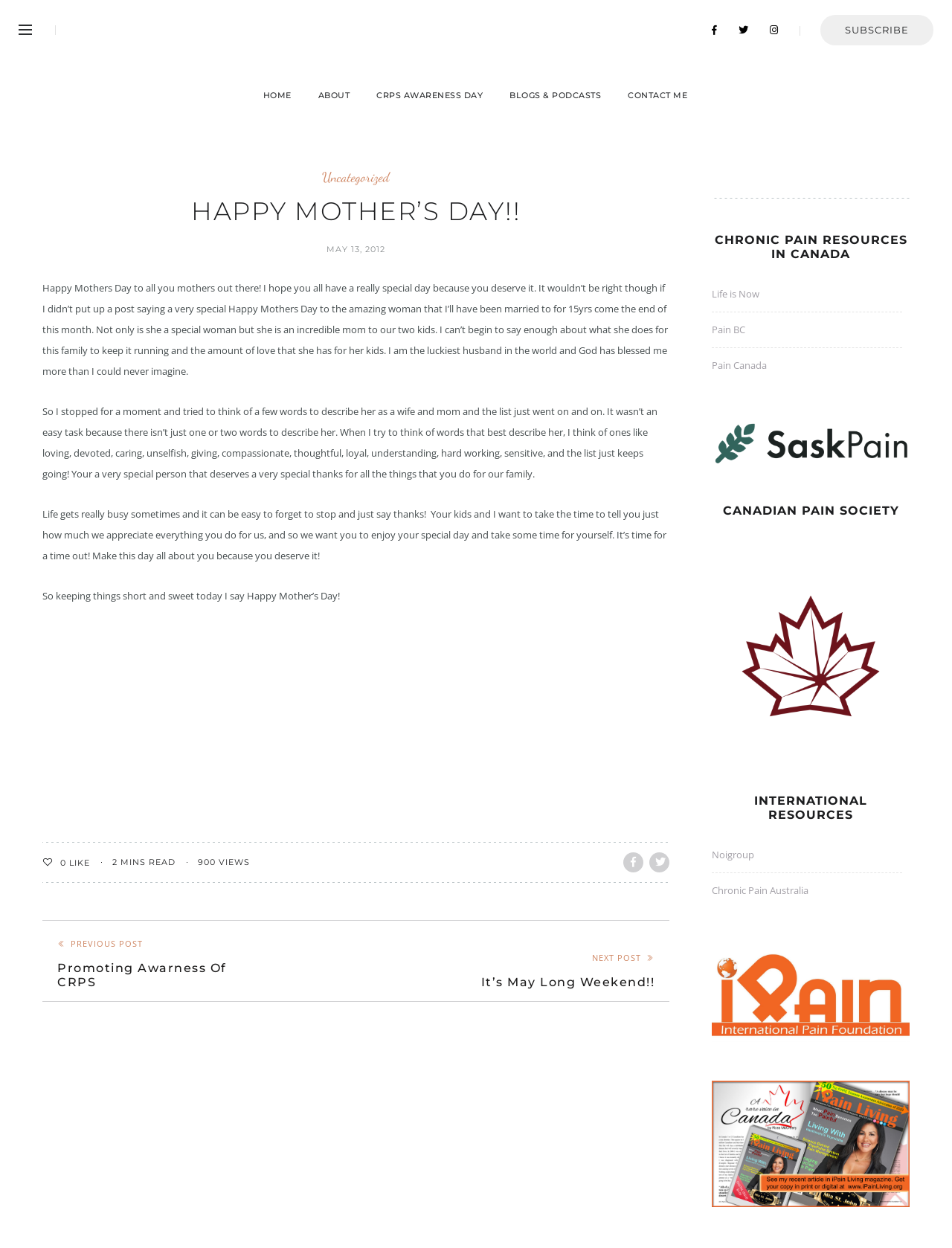Please identify the bounding box coordinates of the element that needs to be clicked to perform the following instruction: "Click the HOME link".

[0.263, 0.056, 0.321, 0.097]